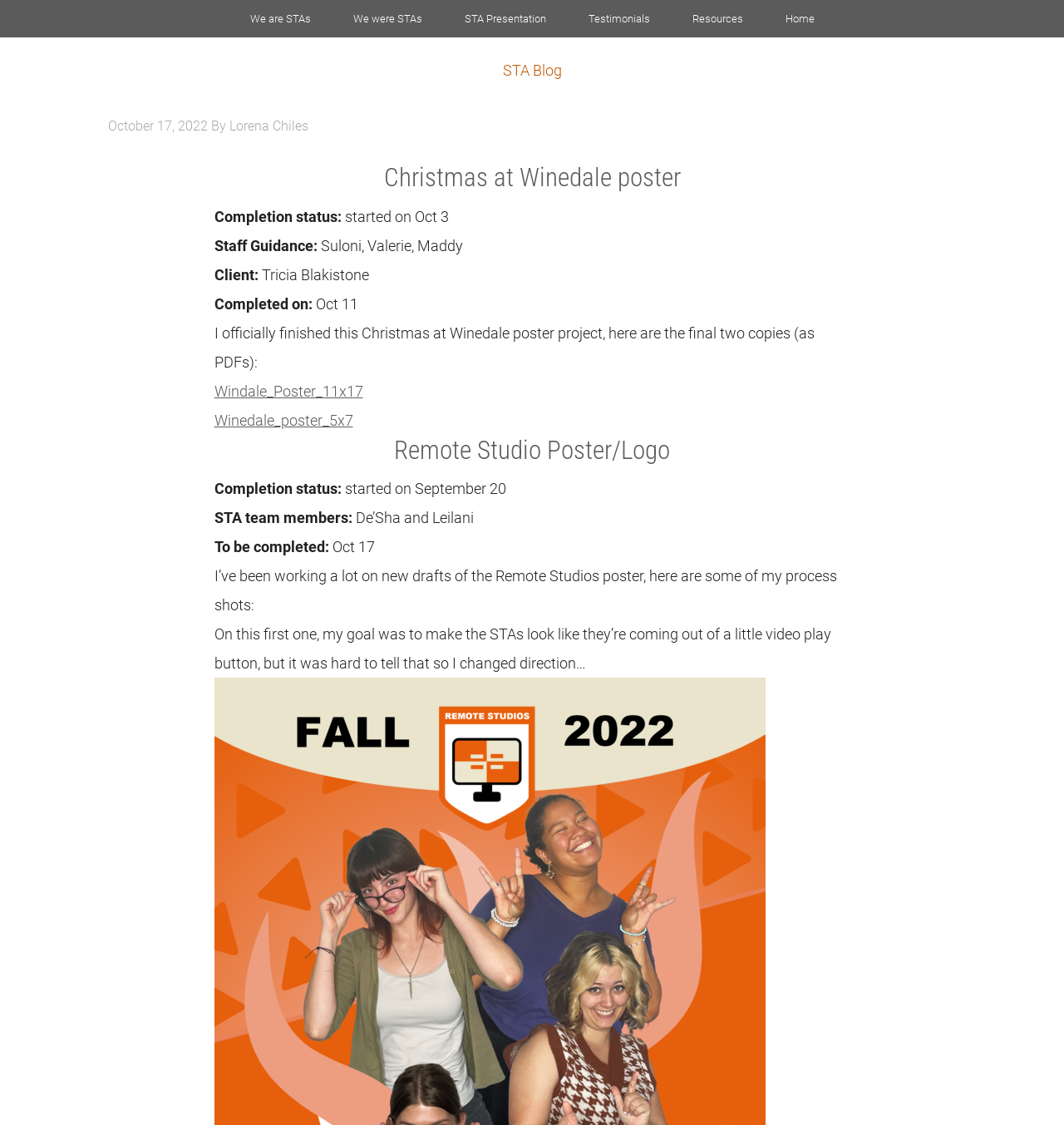Answer in one word or a short phrase: 
How many STA team members are working on the Remote Studio Poster/Logo project?

2